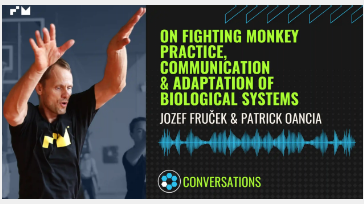Elaborate on the elements present in the image.

The image features Jozef Fruček, an educator and practitioner, actively engaged in dynamic movement-based practices within a large gymnasium setting. He is depicted with his arms raised, conveying energy and enthusiasm in his movement. The background subtly contextualizes a vibrant learning environment focused on physical expression and vitality.

Accompanying the image is the title "On Fighting Monkey Practice, Communication & Adaptation of Biological Systems," highlighting the theme of a conversation hosted by Patrick Oancia. This workshop or episode addresses important philosophical and practical aspects of movement, communication, and biological adaptation. The design elements at the bottom suggest a podcast format, emphasizing the auditory experience of the discussion on these intriguing topics.